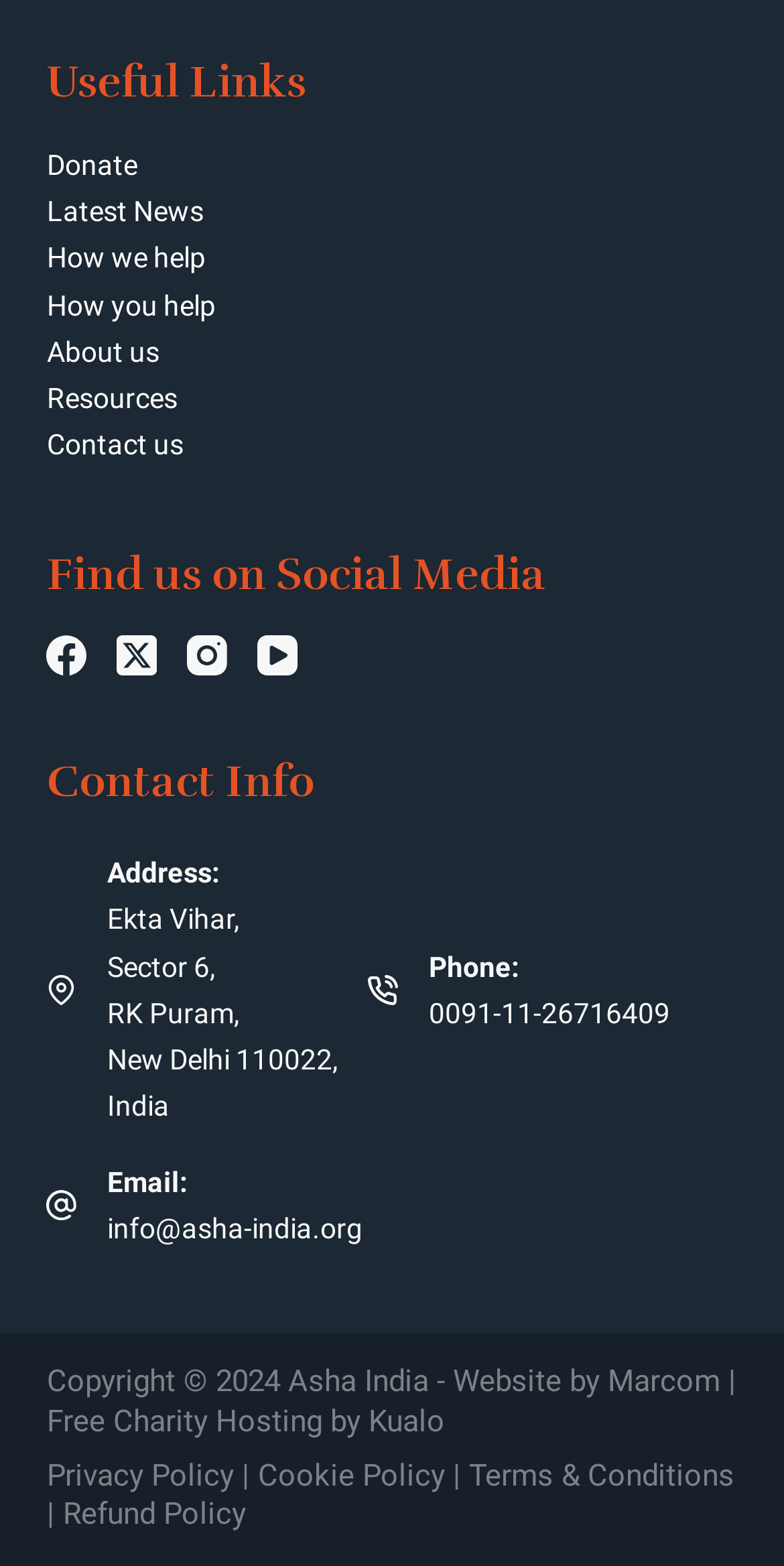Determine the bounding box coordinates (top-left x, top-left y, bottom-right x, bottom-right y) of the UI element described in the following text: aria-label="Instagram"

[0.24, 0.406, 0.291, 0.431]